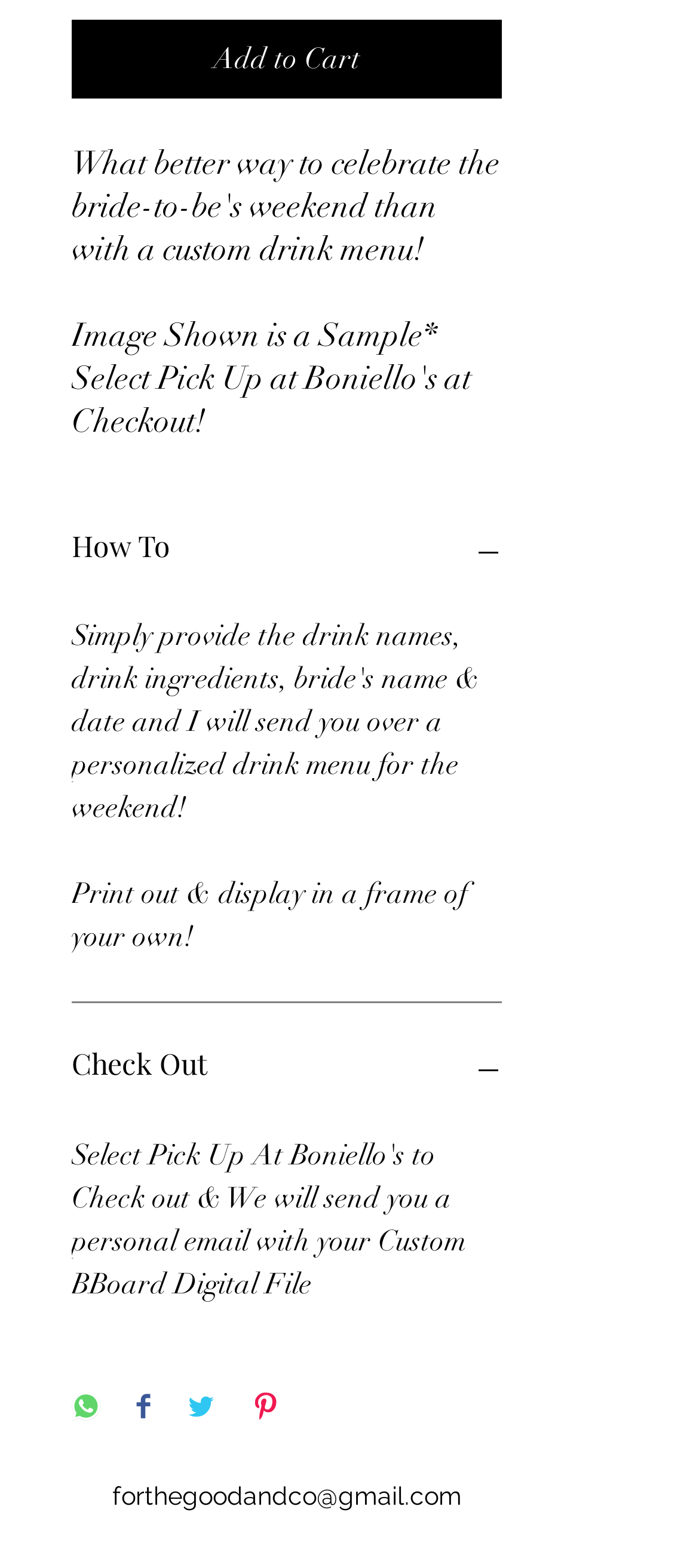Identify the bounding box coordinates of the clickable region required to complete the instruction: "Visit Game Cravings". The coordinates should be given as four float numbers within the range of 0 and 1, i.e., [left, top, right, bottom].

None